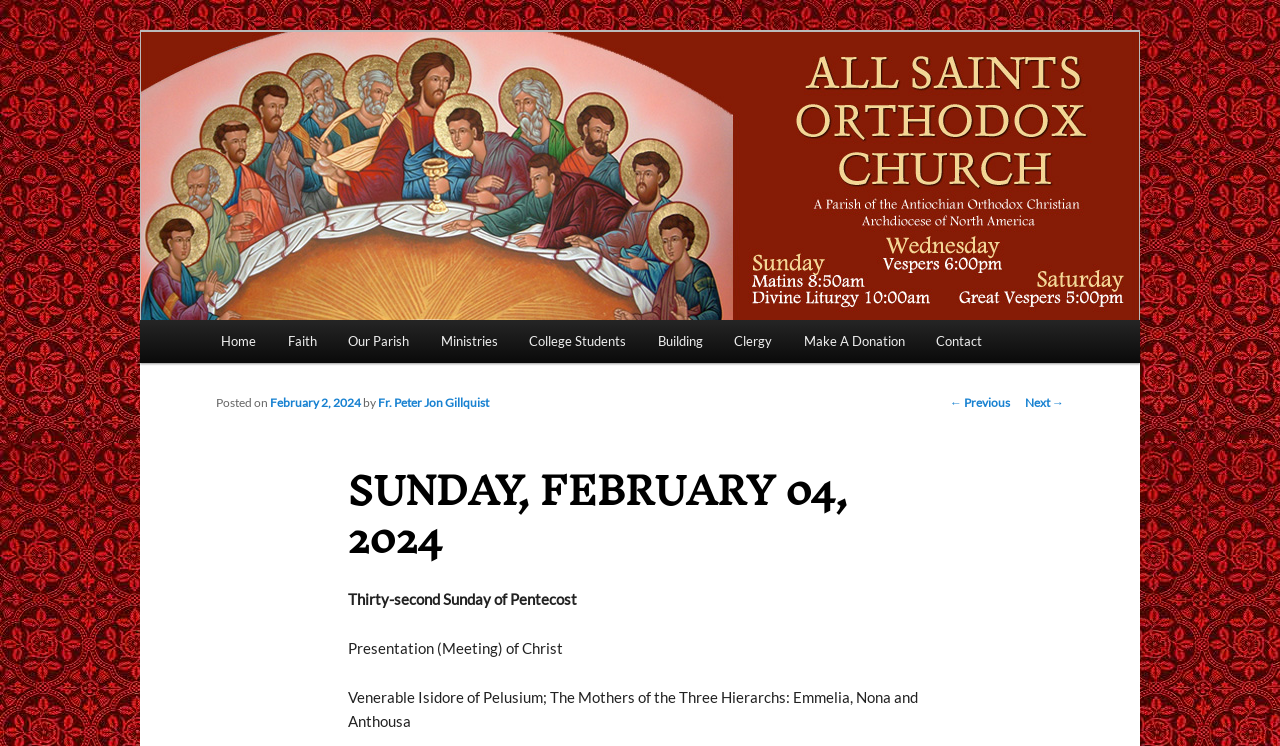Can you show the bounding box coordinates of the region to click on to complete the task described in the instruction: "Click the 'Home' link"?

[0.16, 0.429, 0.212, 0.487]